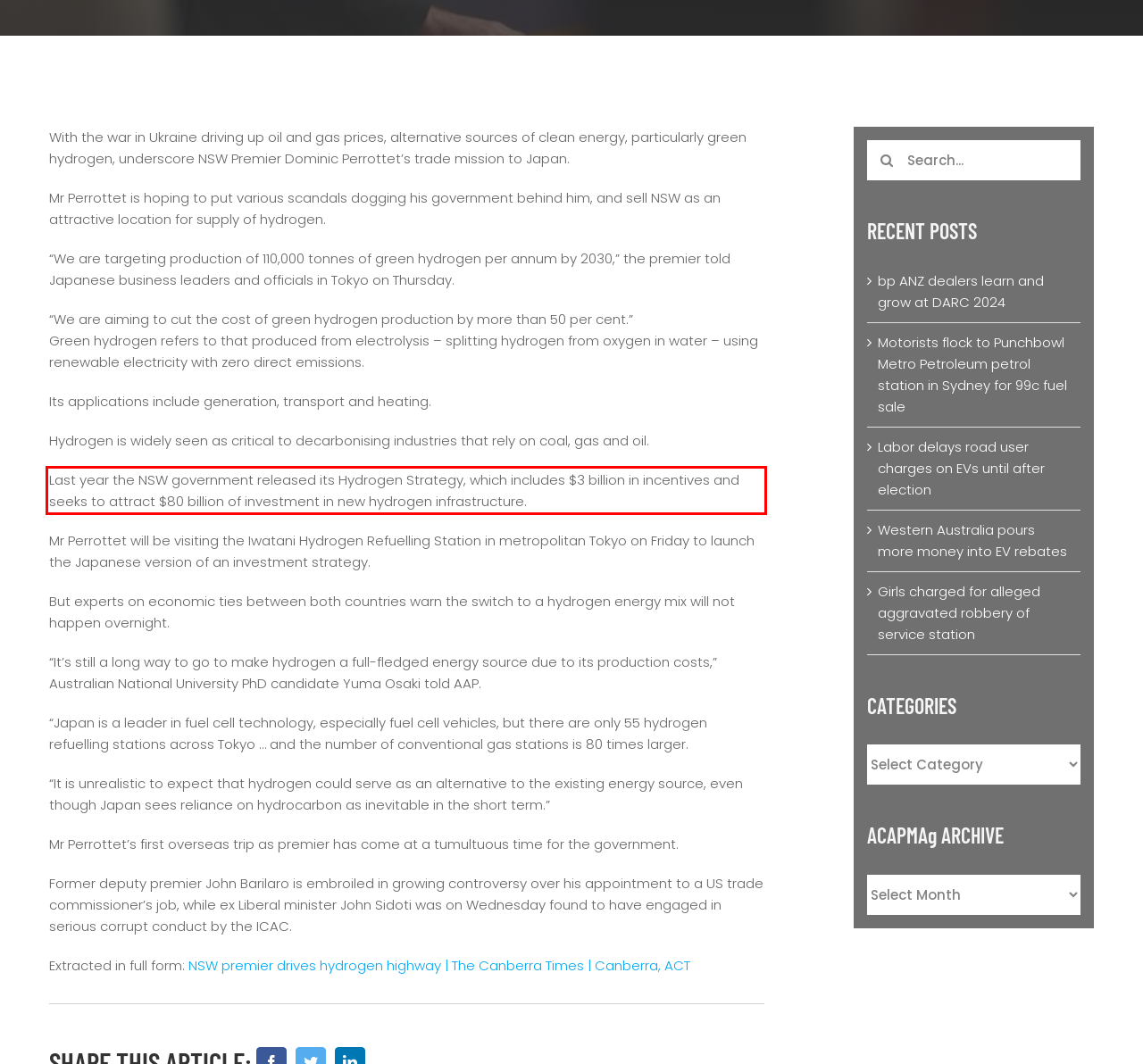You have a webpage screenshot with a red rectangle surrounding a UI element. Extract the text content from within this red bounding box.

Last year the NSW government released its Hydrogen Strategy, which includes $3 billion in incentives and seeks to attract $80 billion of investment in new hydrogen infrastructure.